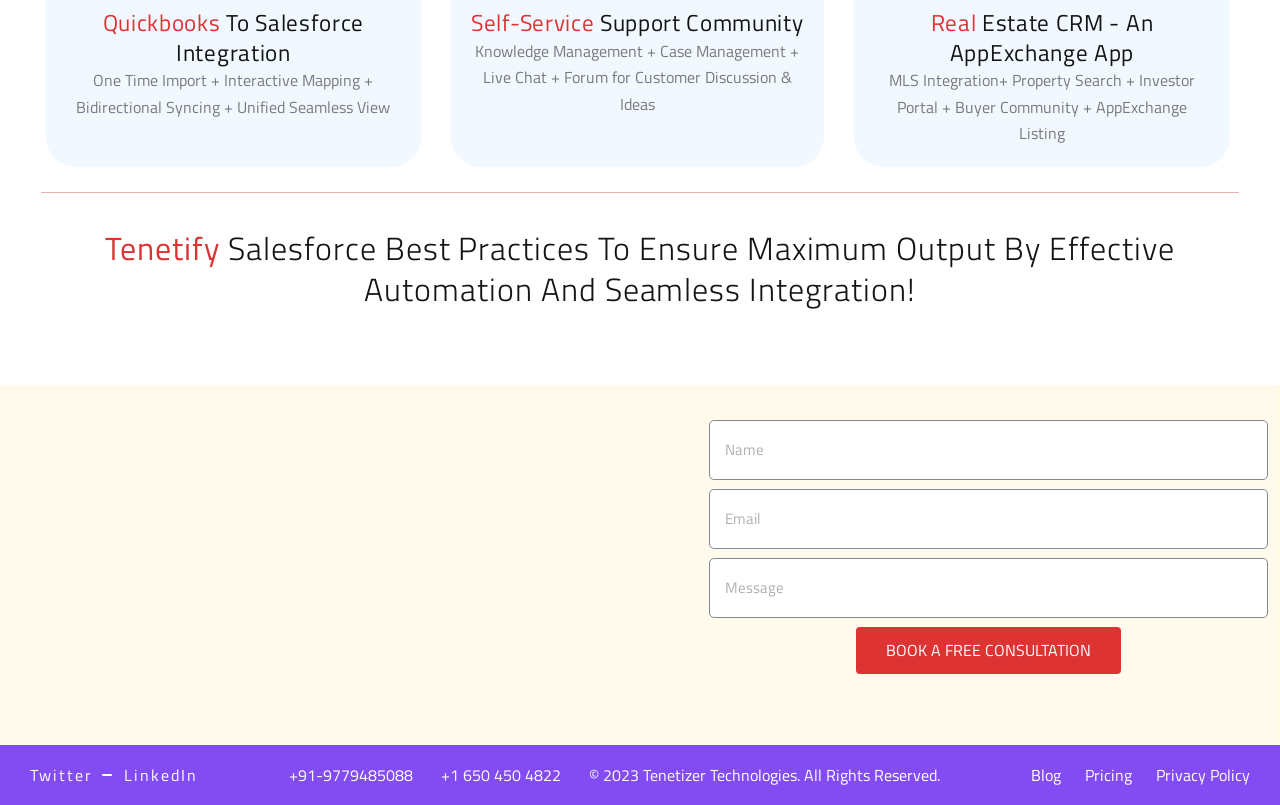Please identify the bounding box coordinates of the region to click in order to complete the task: "Enter your name in the input field". The coordinates must be four float numbers between 0 and 1, specified as [left, top, right, bottom].

[0.554, 0.521, 0.991, 0.596]